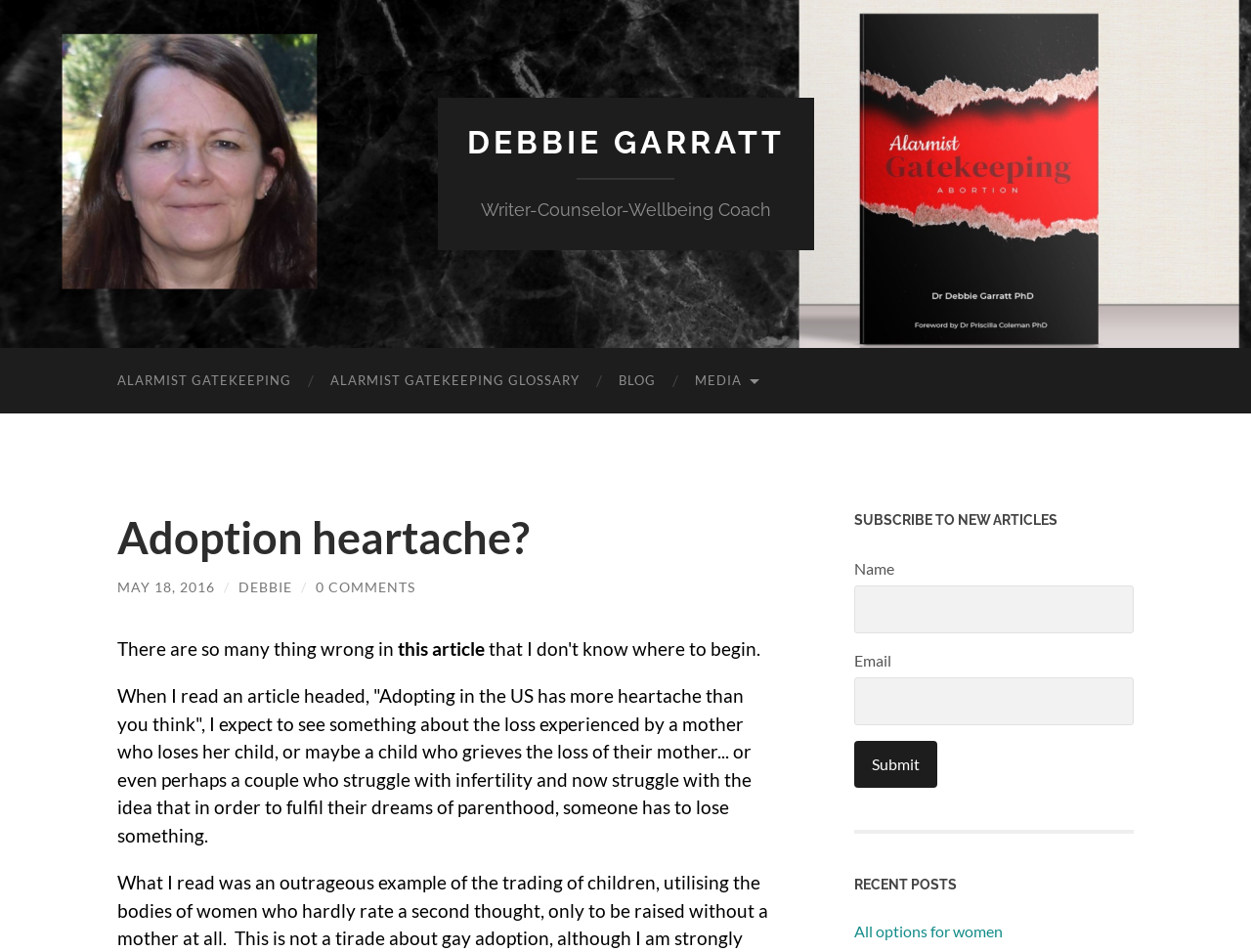Provide the bounding box coordinates of the HTML element described as: "Media". The bounding box coordinates should be four float numbers between 0 and 1, i.e., [left, top, right, bottom].

[0.54, 0.366, 0.62, 0.434]